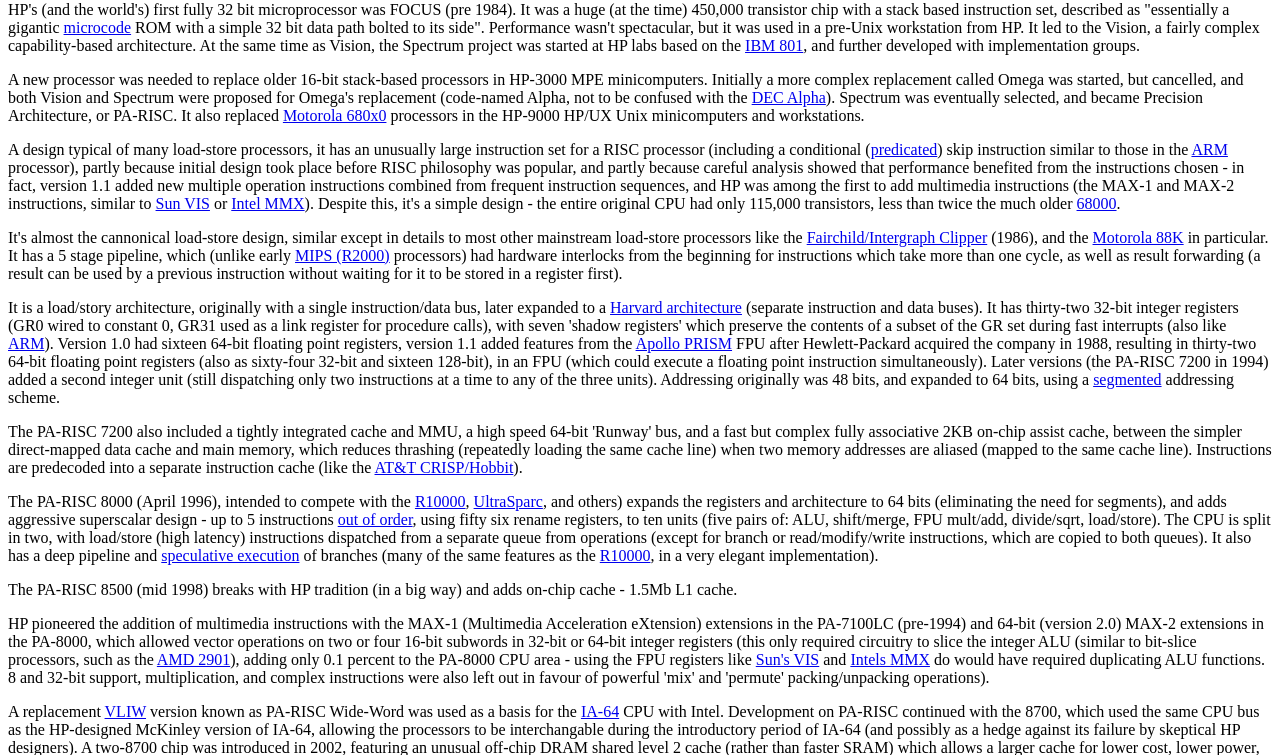Identify and provide the bounding box for the element described by: "Uncategorized".

None